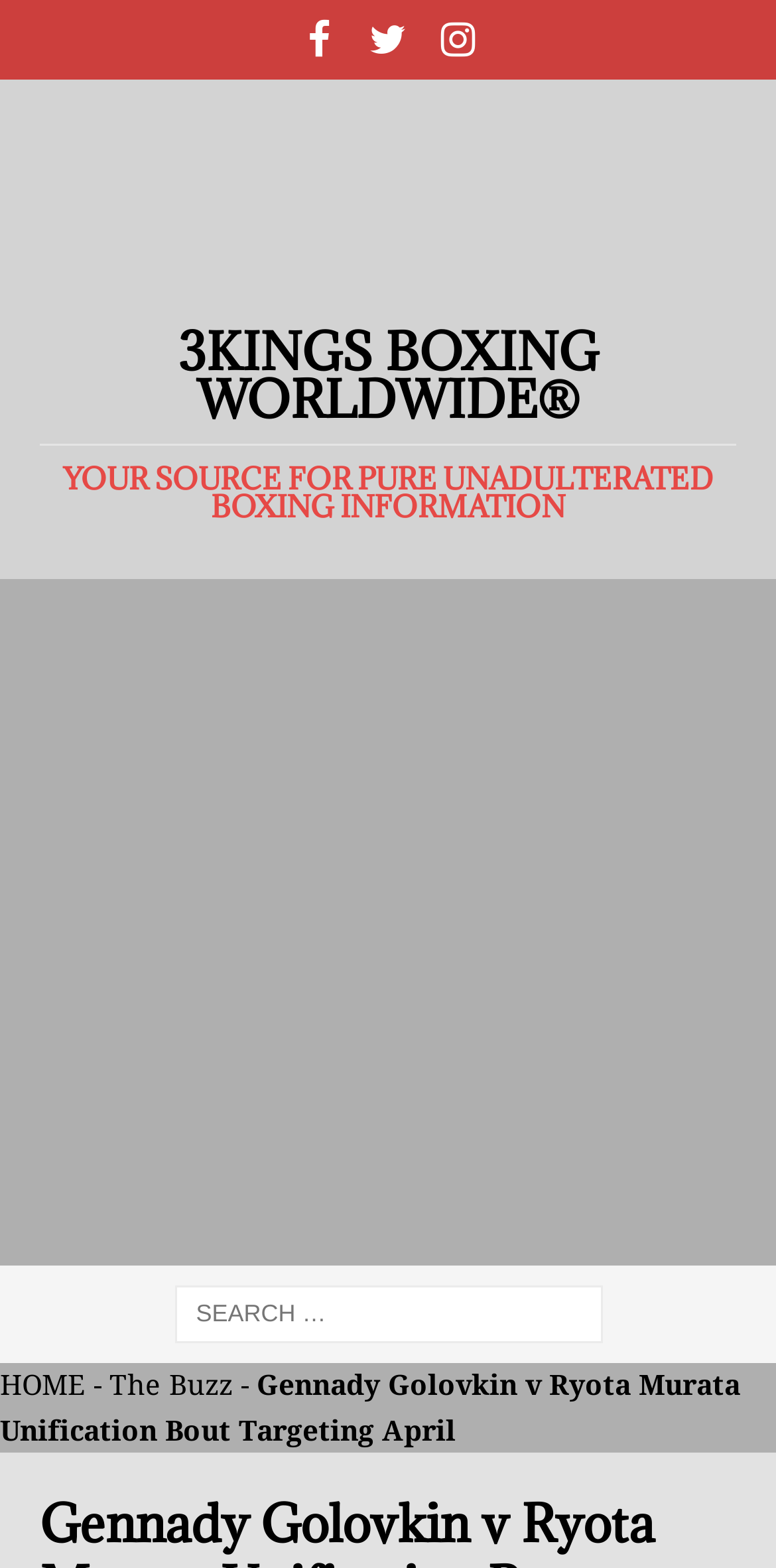Identify the bounding box coordinates for the region of the element that should be clicked to carry out the instruction: "Visit Facebook page". The bounding box coordinates should be four float numbers between 0 and 1, i.e., [left, top, right, bottom].

[0.365, 0.0, 0.455, 0.051]